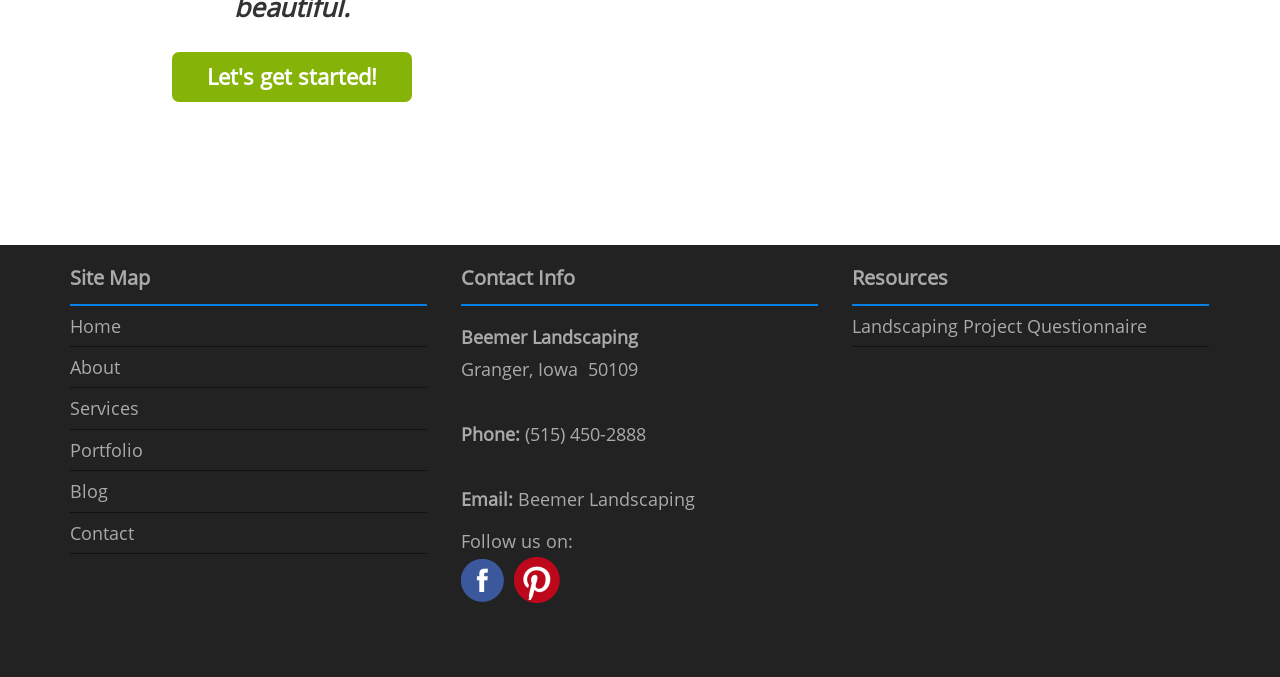Given the webpage screenshot, identify the bounding box of the UI element that matches this description: "Services".

[0.055, 0.586, 0.109, 0.621]